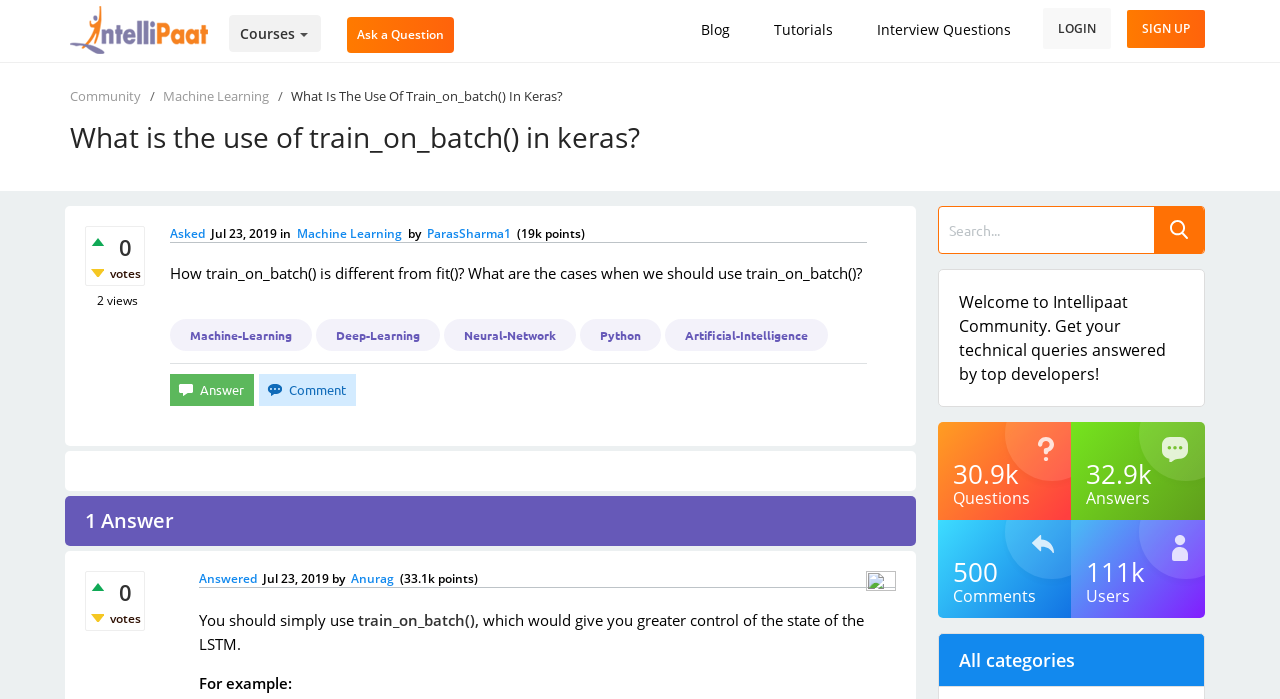Determine the bounding box coordinates for the UI element with the following description: "parent_node: Courses title="Intellipaat Community"". The coordinates should be four float numbers between 0 and 1, represented as [left, top, right, bottom].

[0.043, 0.0, 0.174, 0.084]